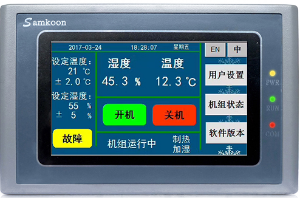What language options are available?
Please give a detailed and elaborate answer to the question based on the image.

The digital control panel includes text elements that suggest options for language selection. The available language options are English (marked as 'EN') and Chinese (marked as ''), which can be selected according to the user's preference.